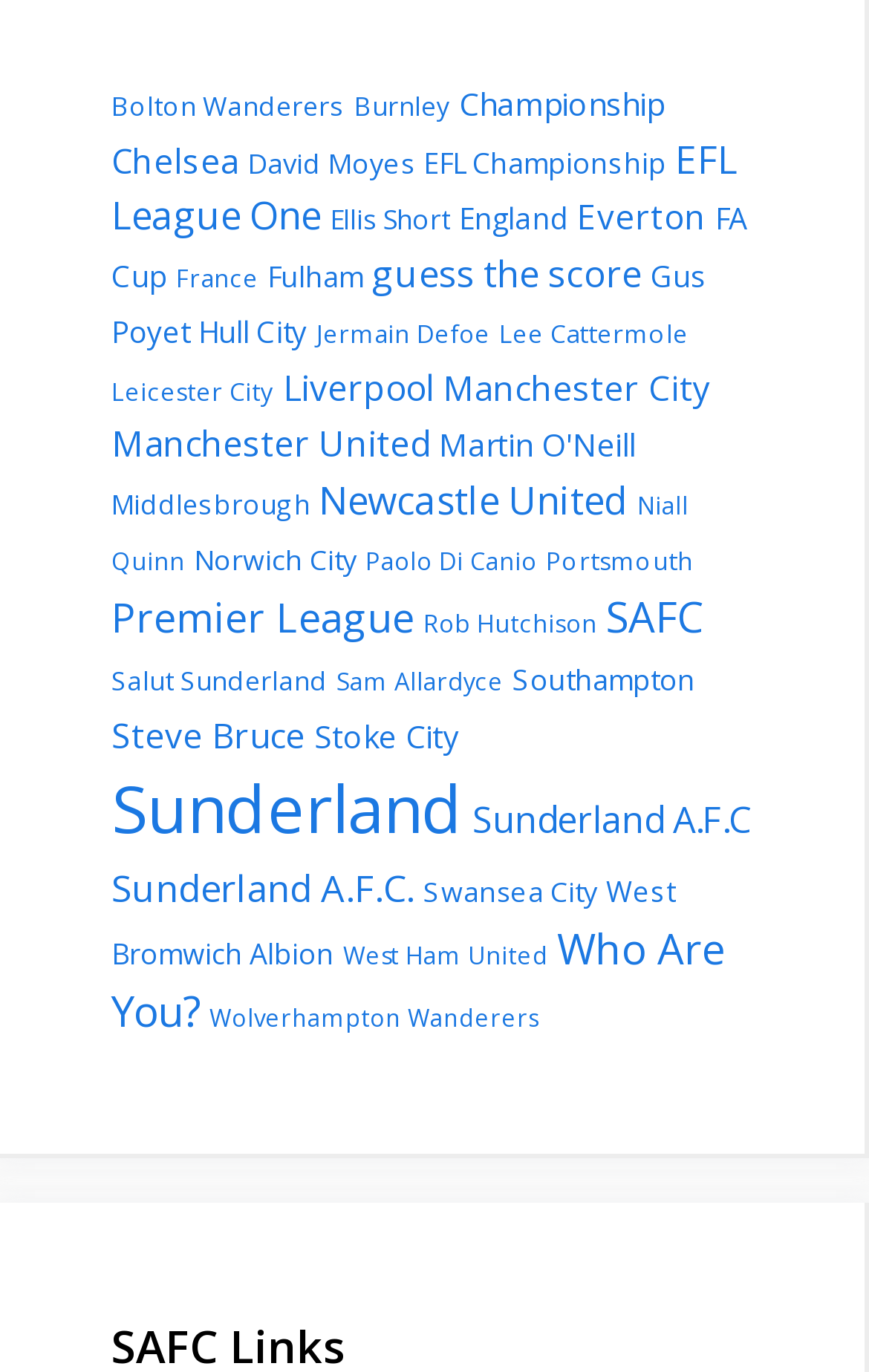Ascertain the bounding box coordinates for the UI element detailed here: "Paolo Di Canio". The coordinates should be provided as [left, top, right, bottom] with each value being a float between 0 and 1.

[0.421, 0.397, 0.618, 0.421]